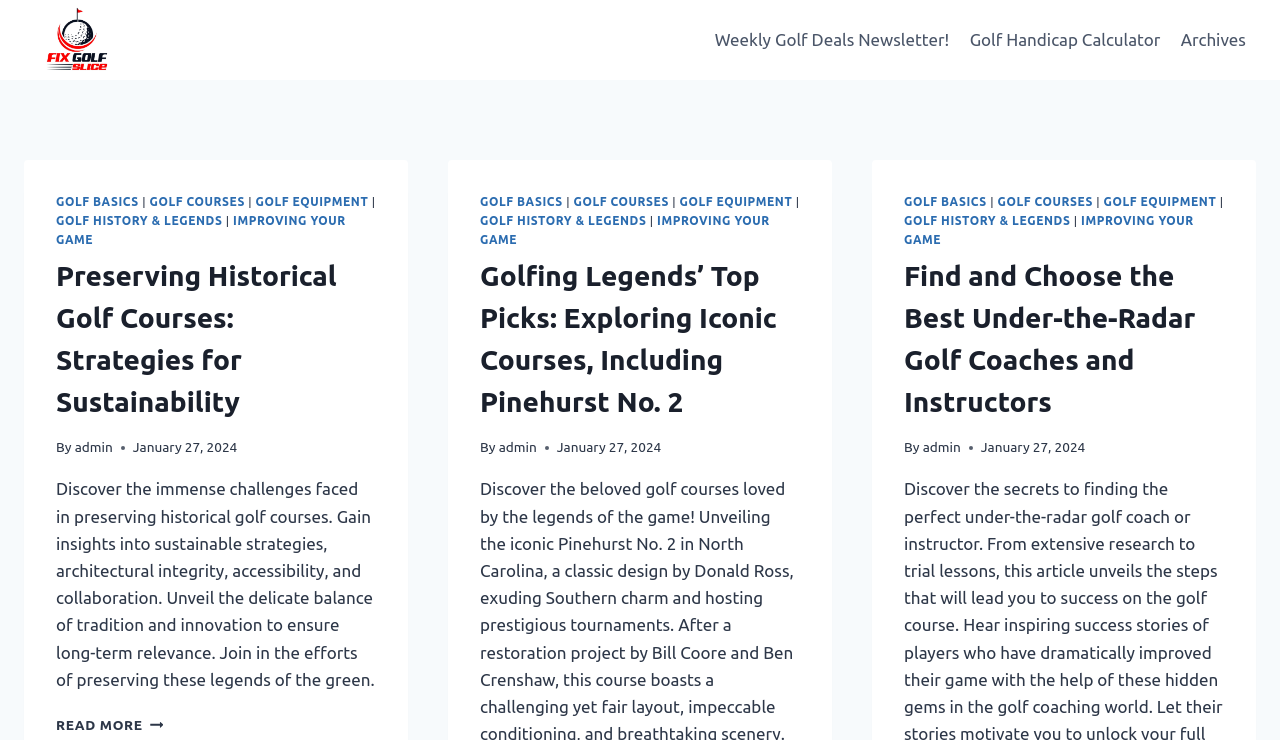Use a single word or phrase to answer the question:
How many navigation links are in the primary navigation?

3